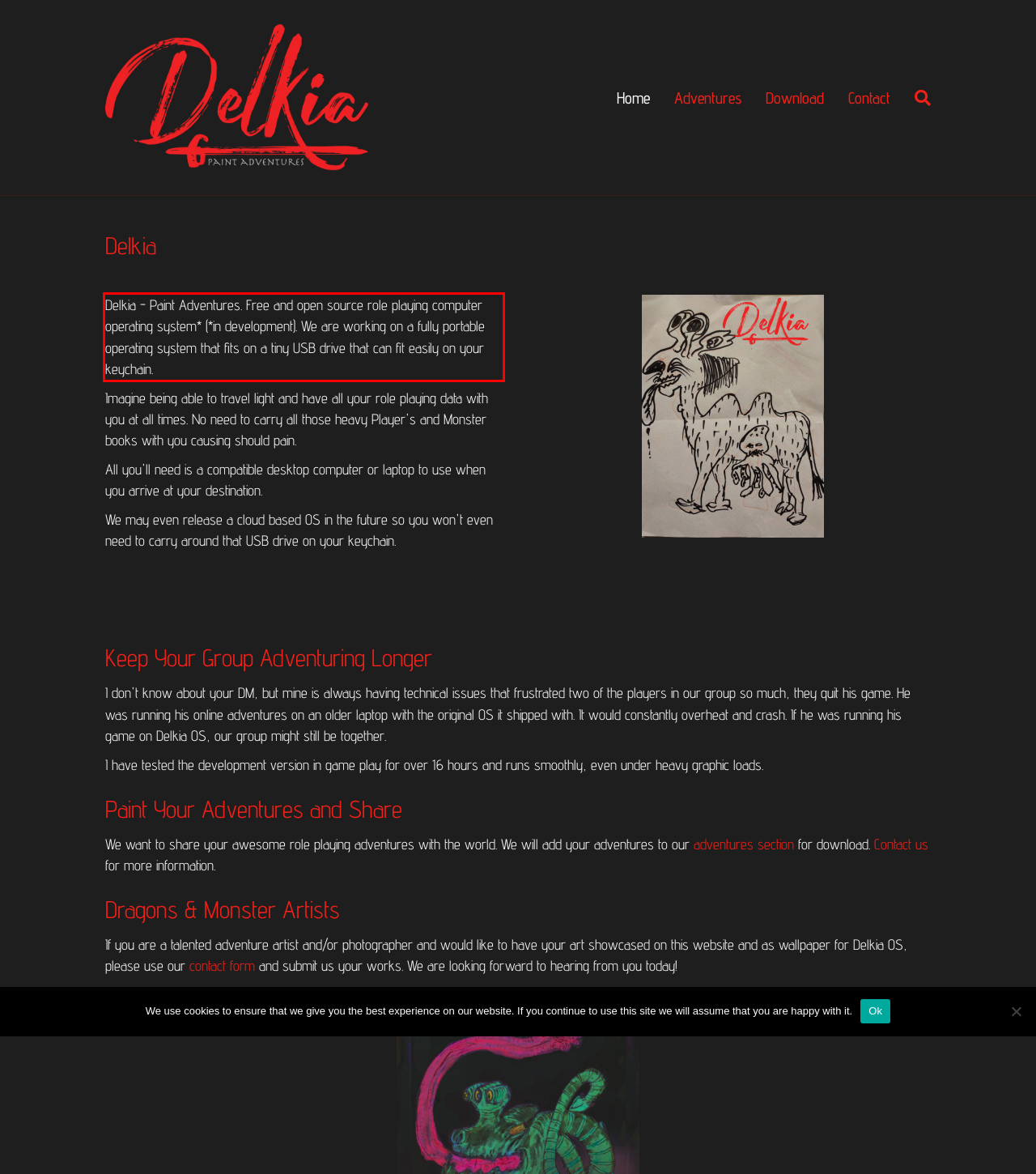You have a screenshot of a webpage, and there is a red bounding box around a UI element. Utilize OCR to extract the text within this red bounding box.

Delkia - Paint Adventures. Free and open source role playing computer operating system* (*in development). We are working on a fully portable operating system that fits on a tiny USB drive that can fit easily on your keychain.